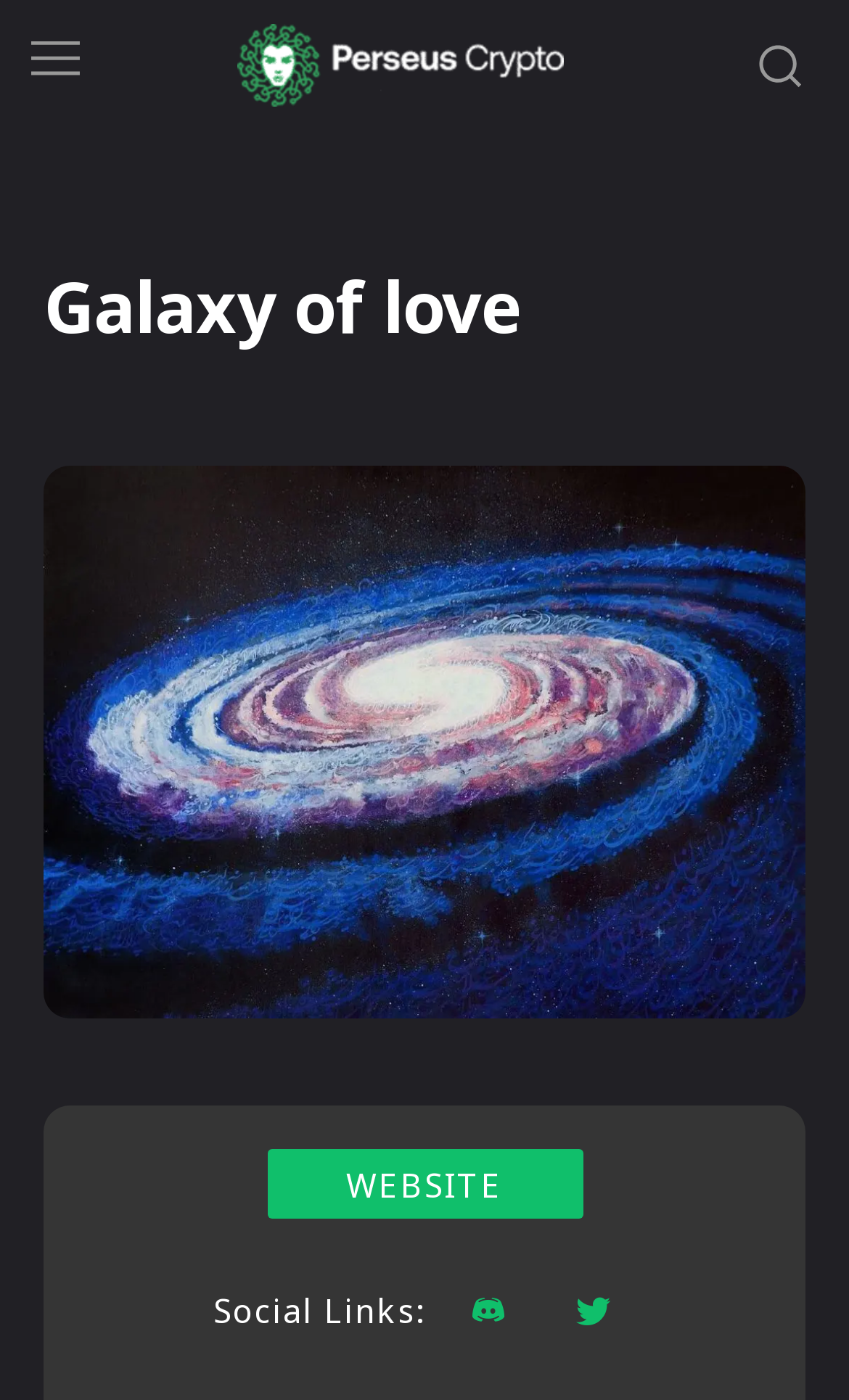Please provide a detailed answer to the question below based on the screenshot: 
Is there a website link on the page?

I found a link element with the text 'WEBSITE', which suggests that there is a link to a website on the page.